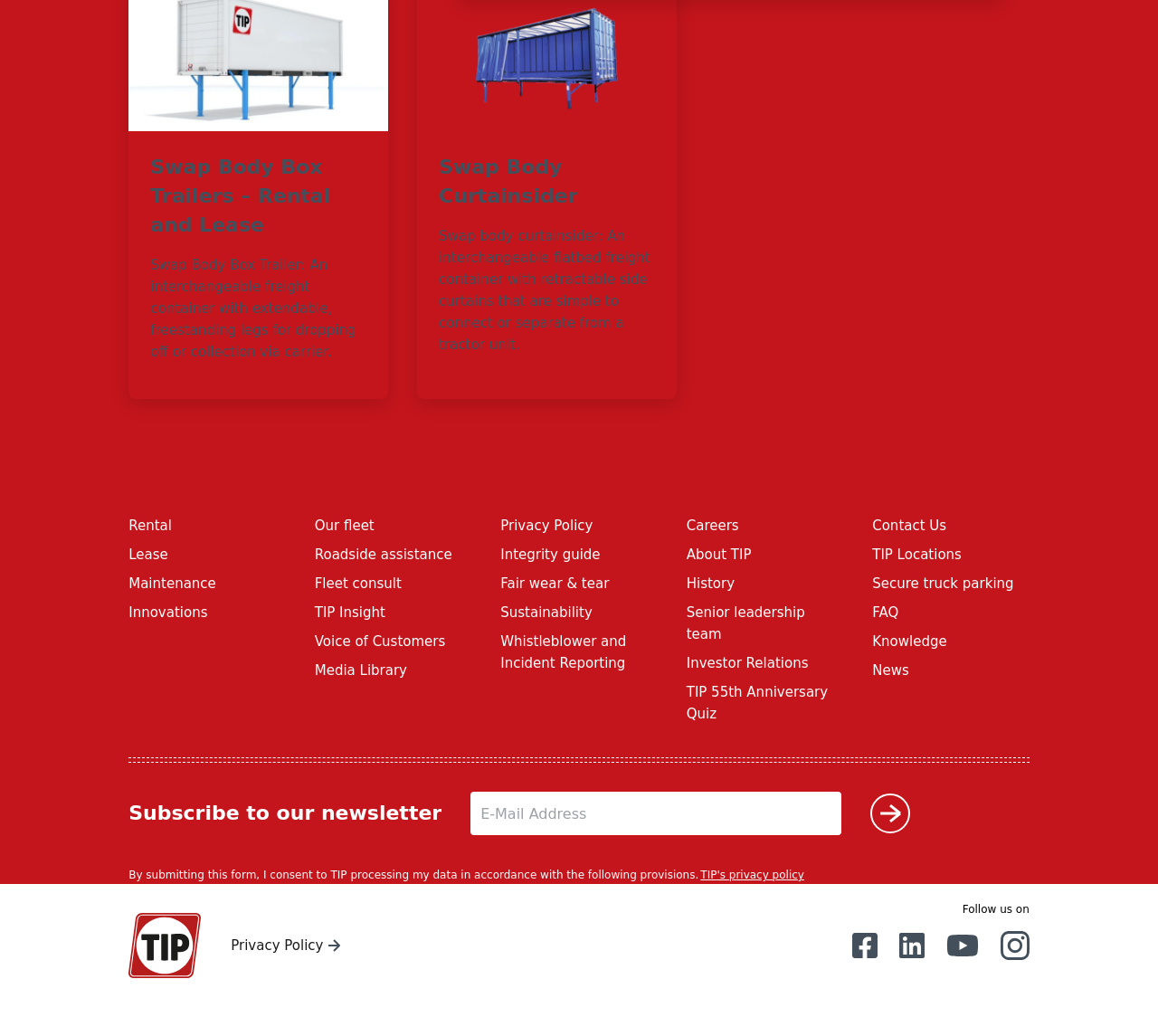Please determine the bounding box coordinates of the clickable area required to carry out the following instruction: "Enter email address". The coordinates must be four float numbers between 0 and 1, represented as [left, top, right, bottom].

[0.406, 0.764, 0.727, 0.806]